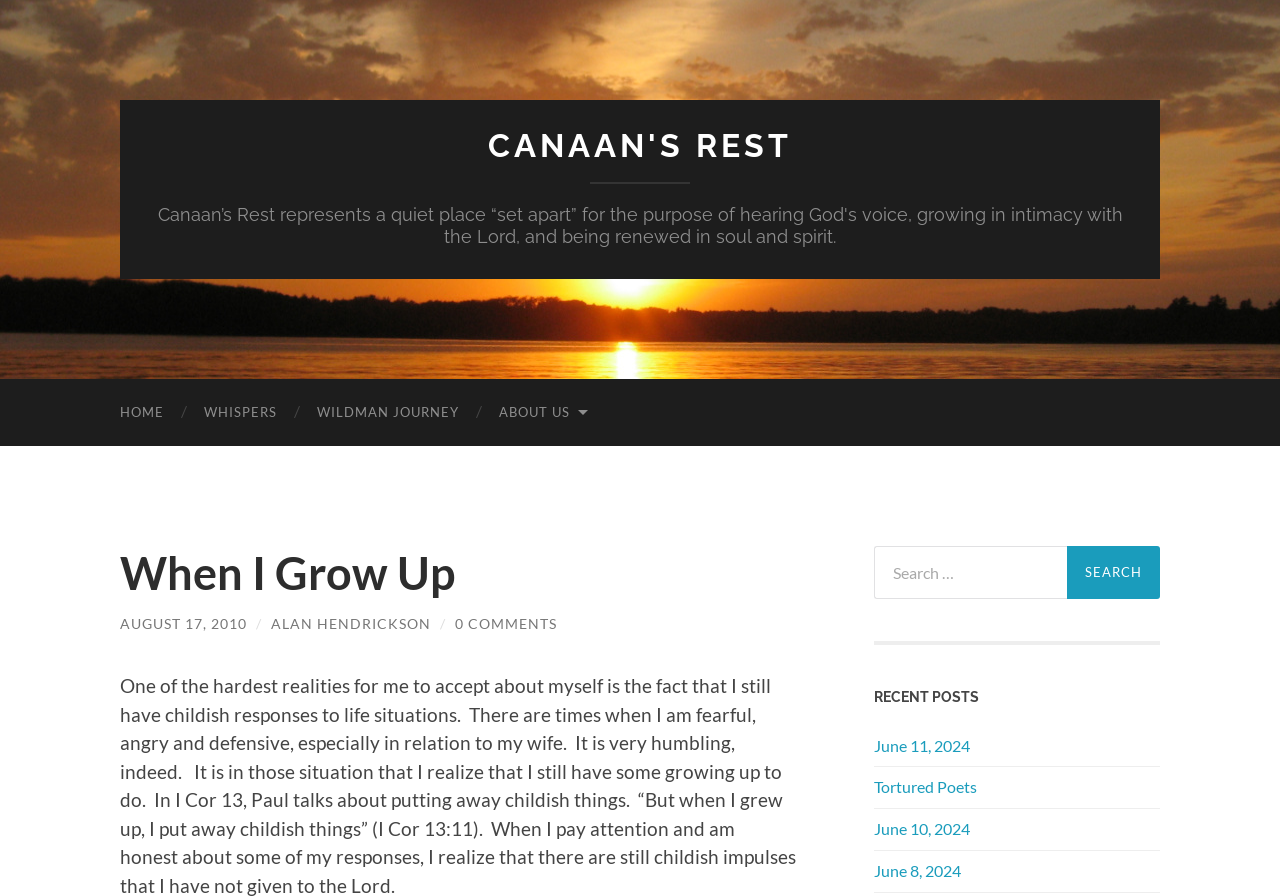What is the author of the first blog post?
Your answer should be a single word or phrase derived from the screenshot.

Alan Hendrickson